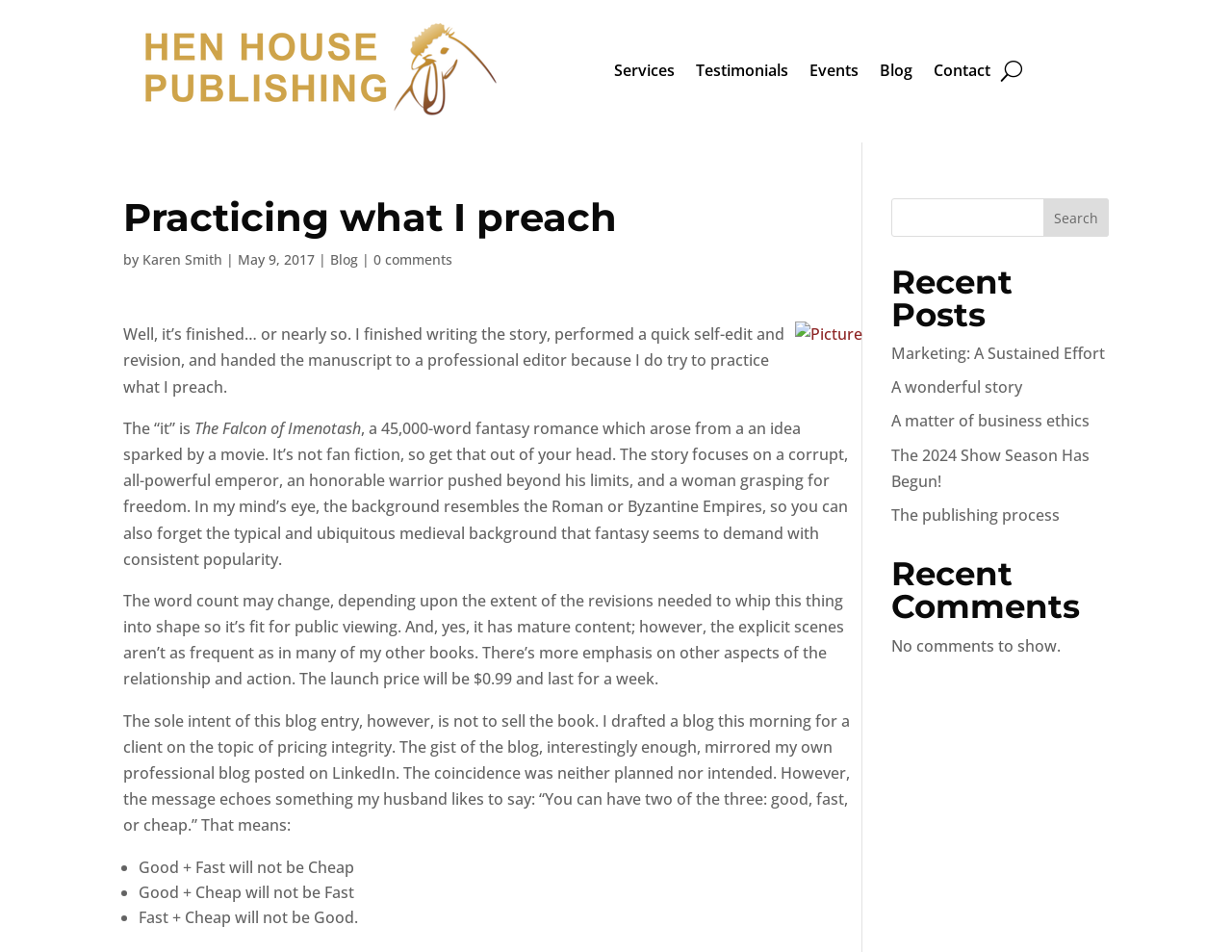What is the topic of the blog post written for a client?
Using the image, provide a concise answer in one word or a short phrase.

pricing integrity